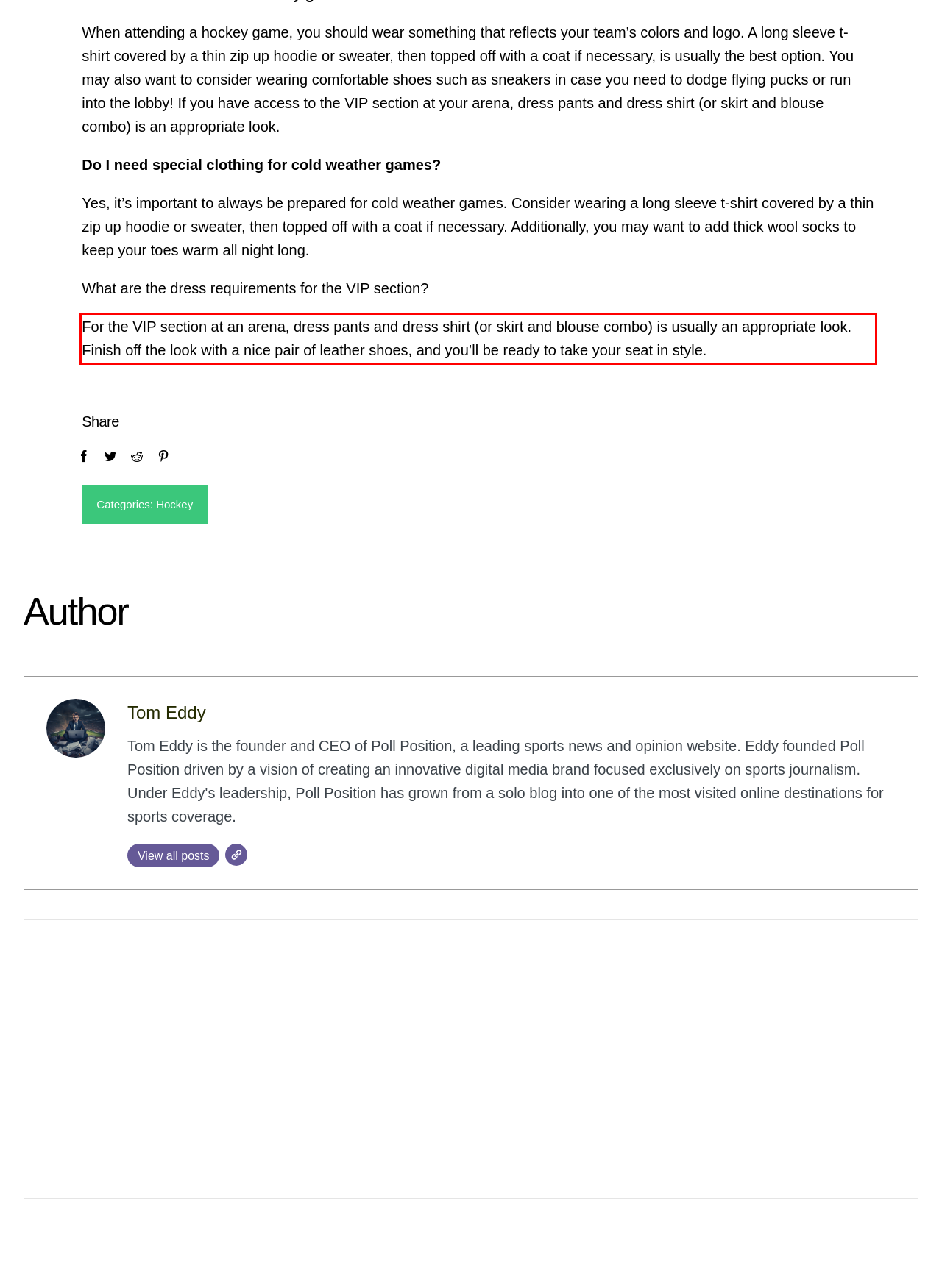There is a screenshot of a webpage with a red bounding box around a UI element. Please use OCR to extract the text within the red bounding box.

For the VIP section at an arena, dress pants and dress shirt (or skirt and blouse combo) is usually an appropriate look. Finish off the look with a nice pair of leather shoes, and you’ll be ready to take your seat in style.